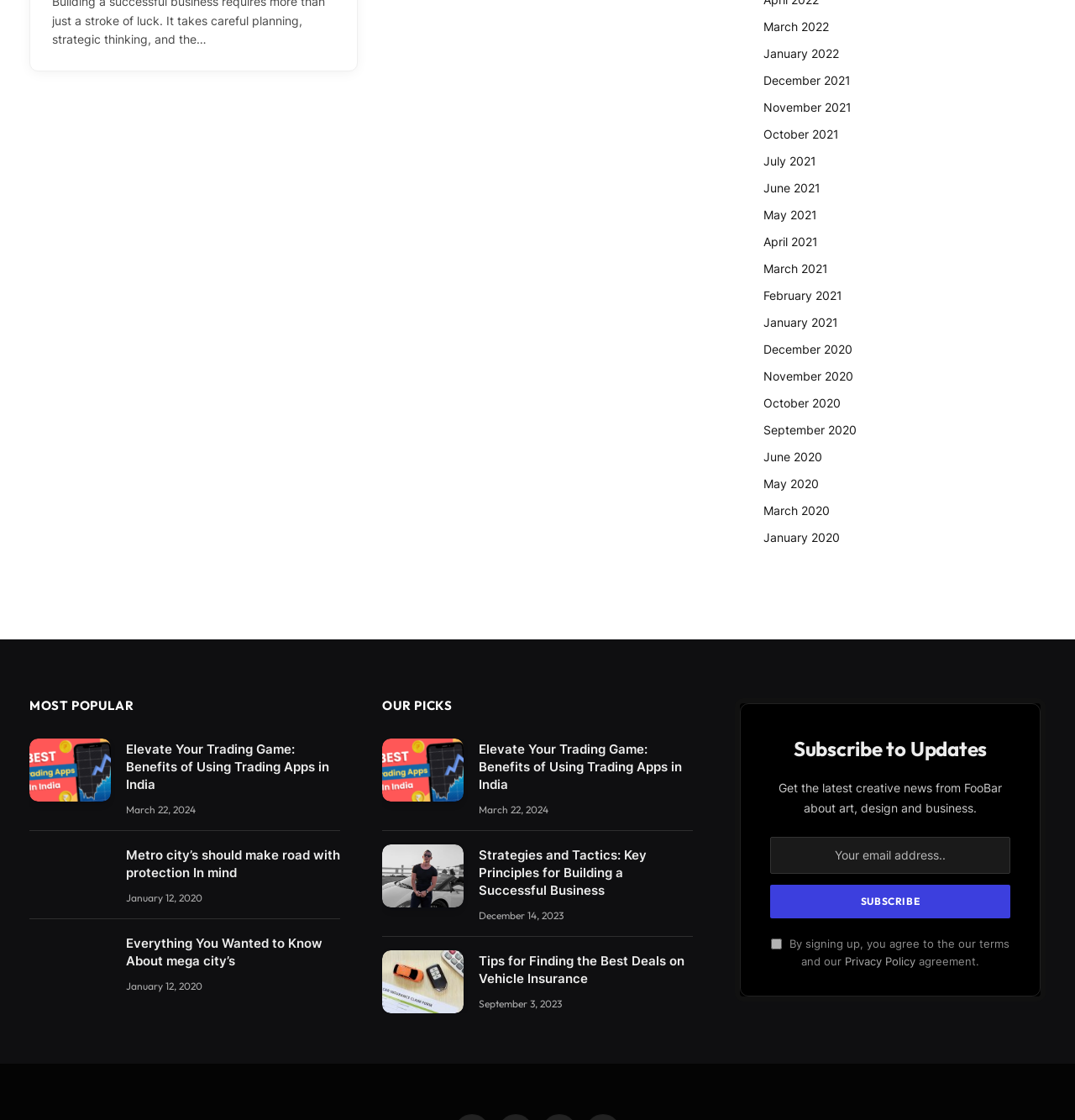Using the provided element description, identify the bounding box coordinates as (top-left x, top-left y, bottom-right x, bottom-right y). Ensure all values are between 0 and 1. Description: name="EMAIL" placeholder="Your email address.."

[0.716, 0.747, 0.94, 0.78]